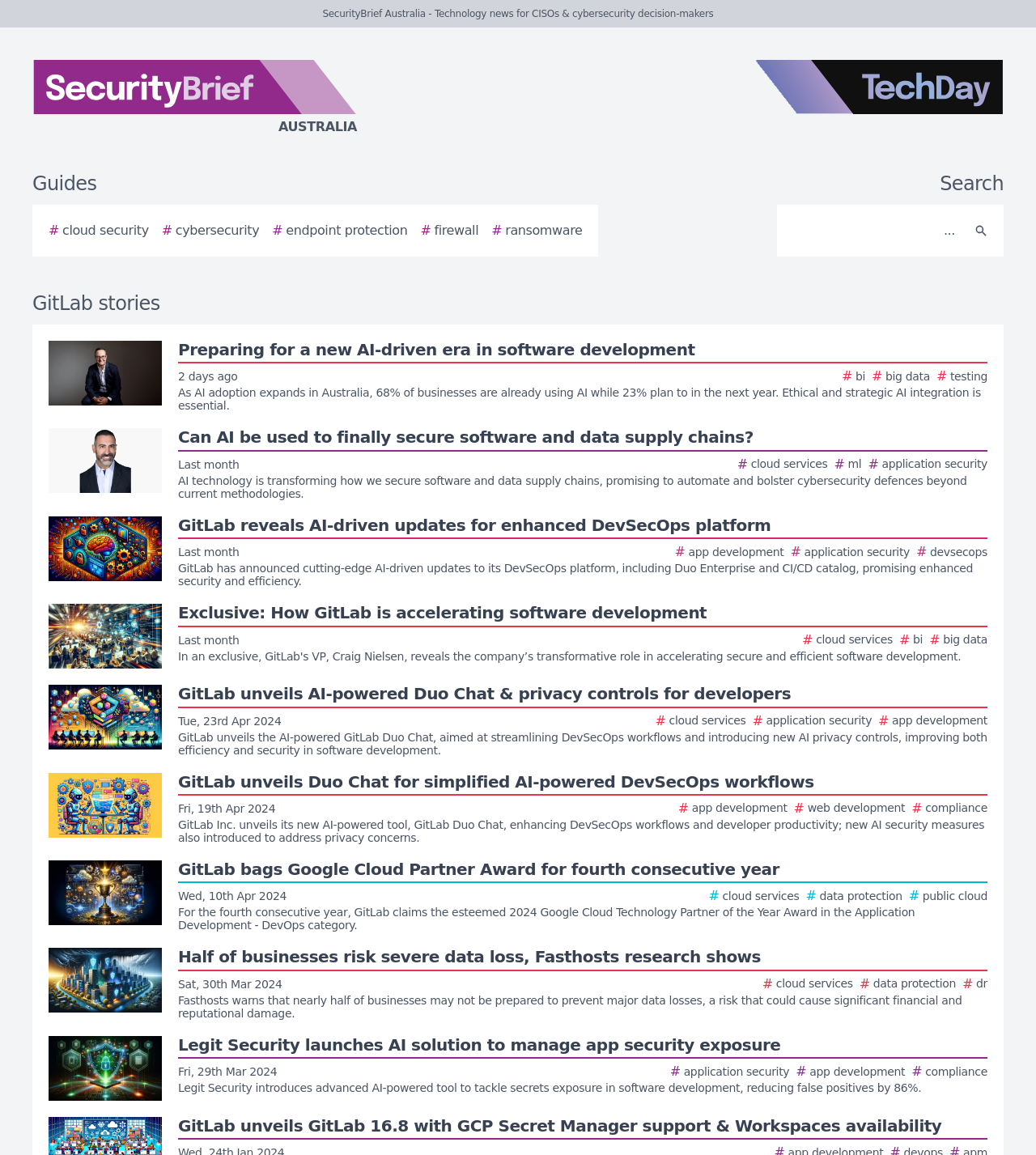Respond with a single word or phrase for the following question: 
What is the purpose of the textbox?

Search